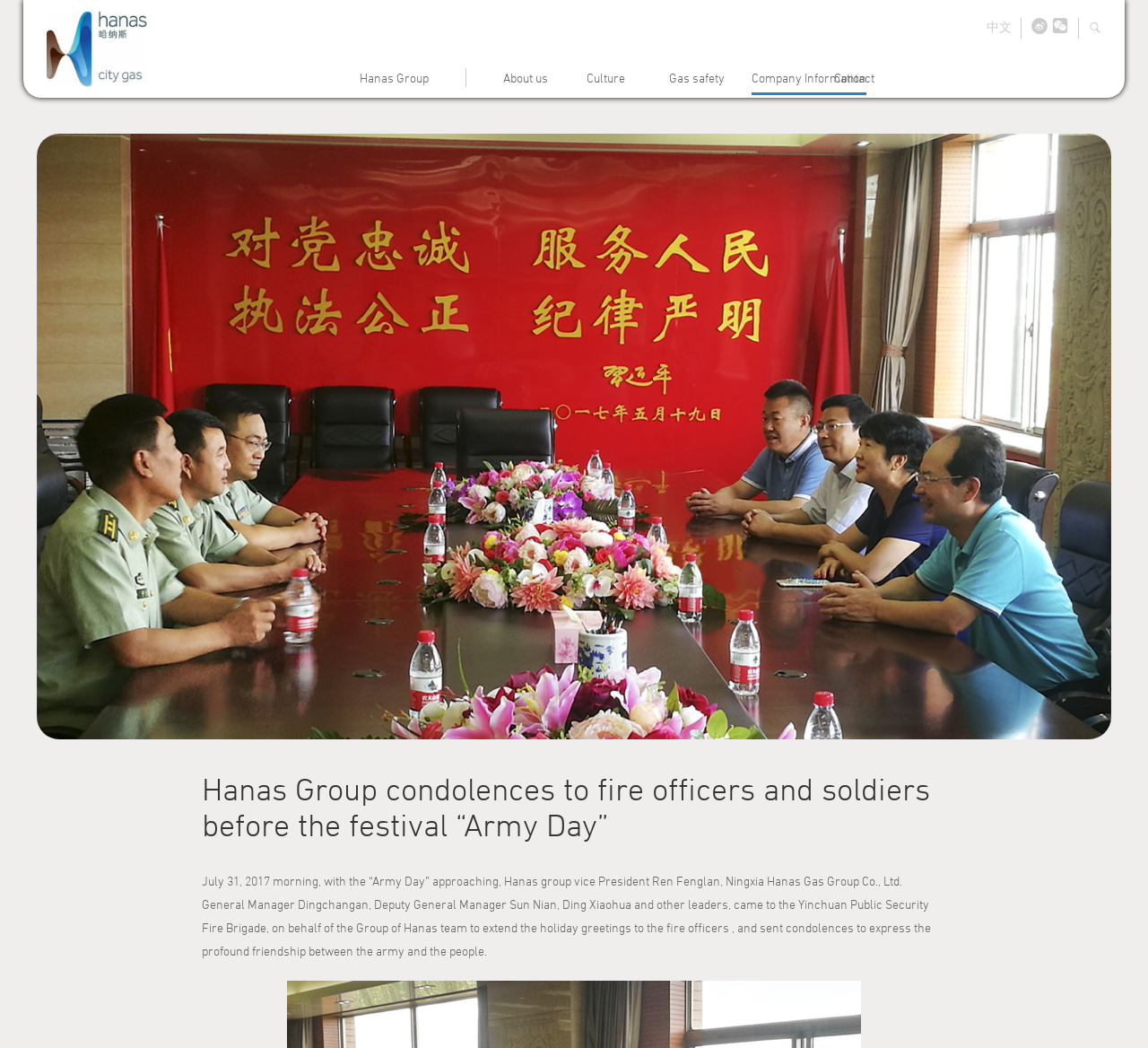Find the bounding box coordinates for the area that must be clicked to perform this action: "Switch to Chinese language".

[0.86, 0.018, 0.882, 0.033]